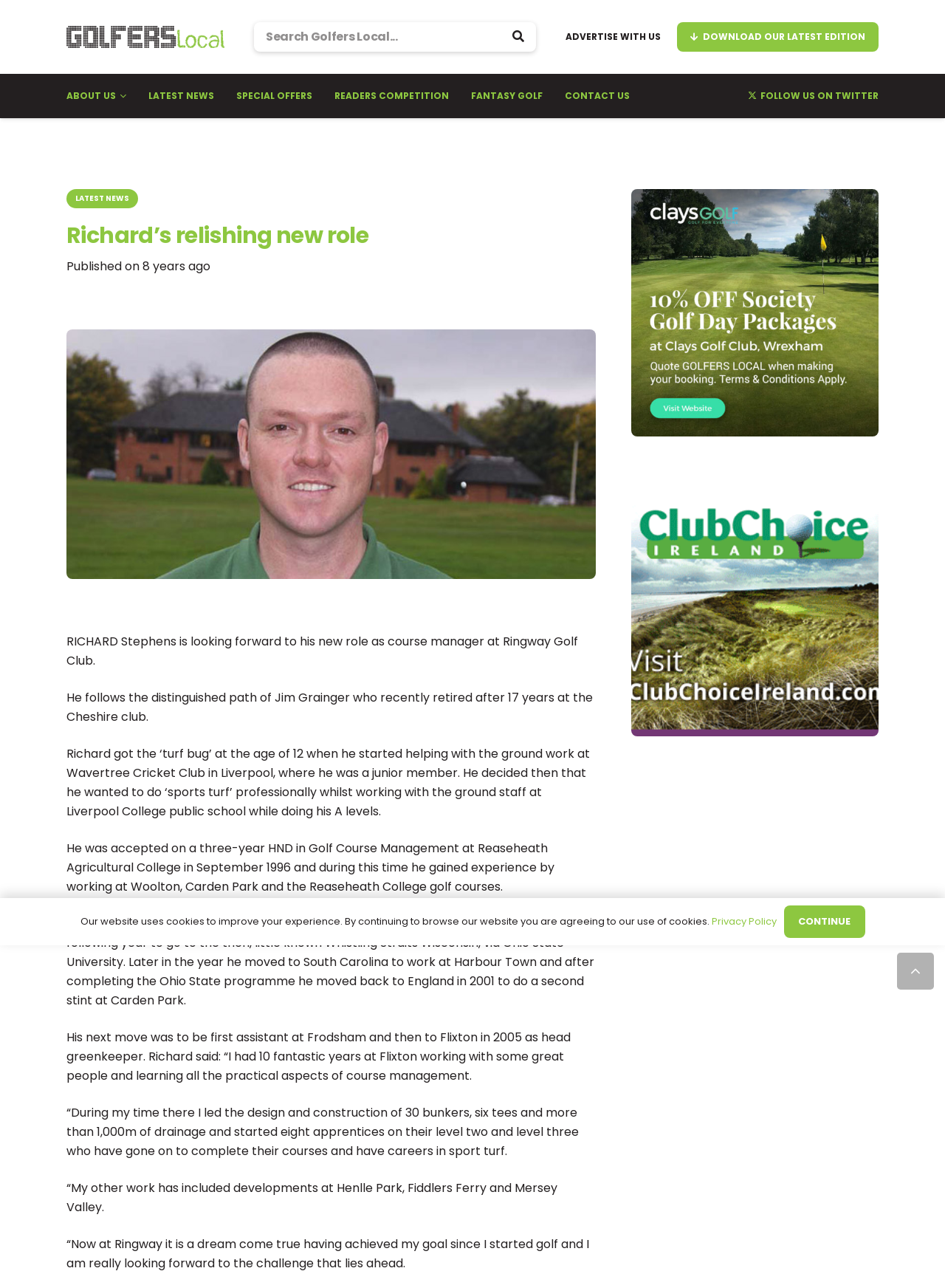Determine the bounding box coordinates for the element that should be clicked to follow this instruction: "Search for something on Golfers Local". The coordinates should be given as four float numbers between 0 and 1, in the format [left, top, right, bottom].

[0.269, 0.017, 0.567, 0.04]